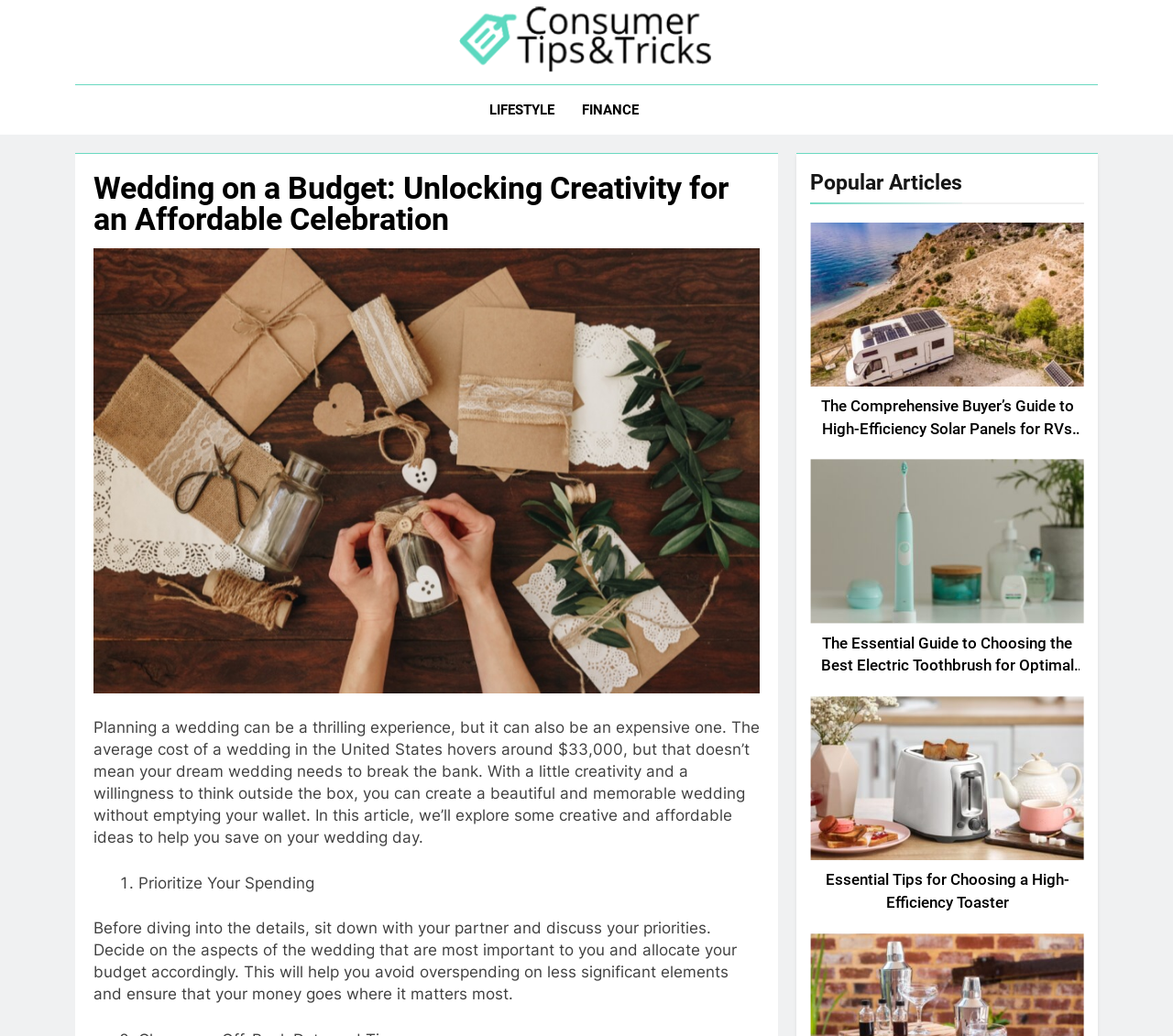Find the UI element described as: "Consumer Tips and Tricks" and predict its bounding box coordinates. Ensure the coordinates are four float numbers between 0 and 1, [left, top, right, bottom].

[0.286, 0.073, 0.699, 0.12]